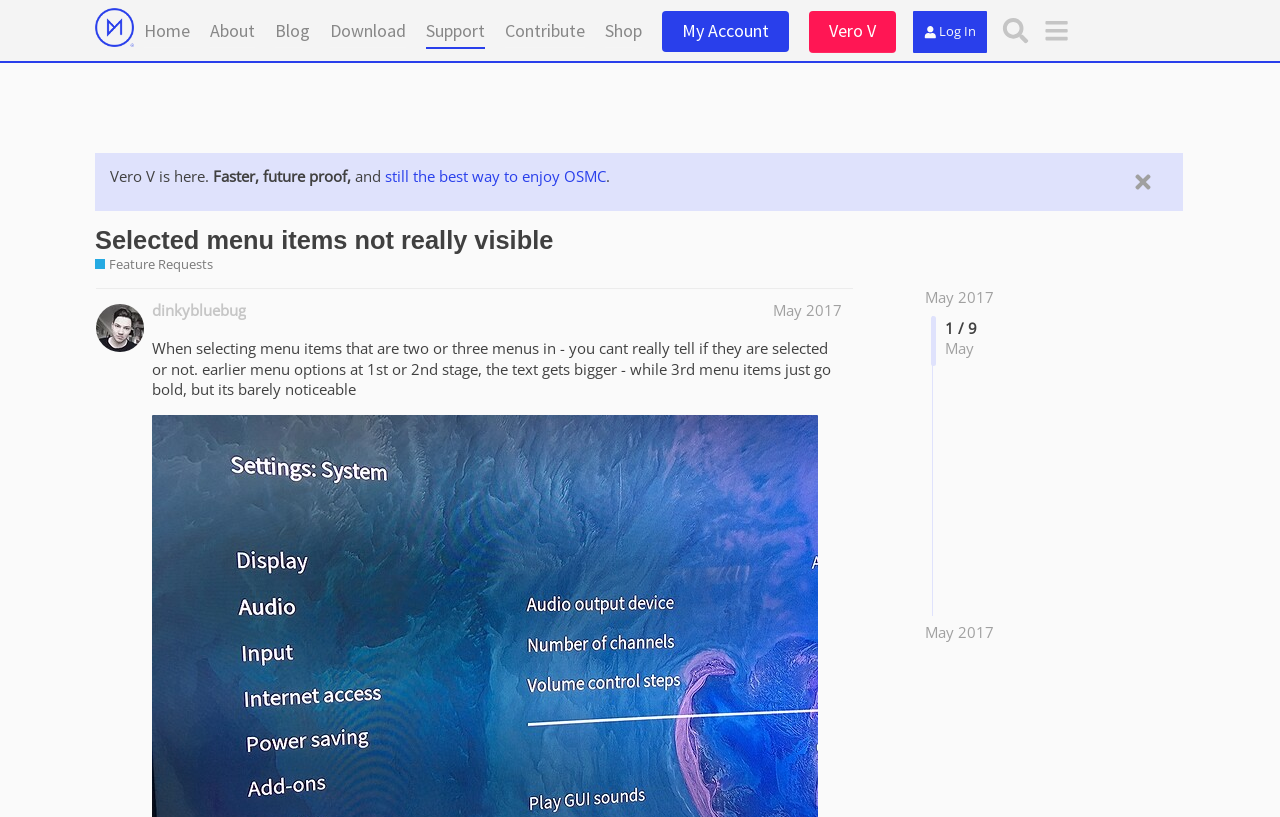Kindly determine the bounding box coordinates for the area that needs to be clicked to execute this instruction: "Click on the 'Shop' link".

[0.472, 0.013, 0.501, 0.059]